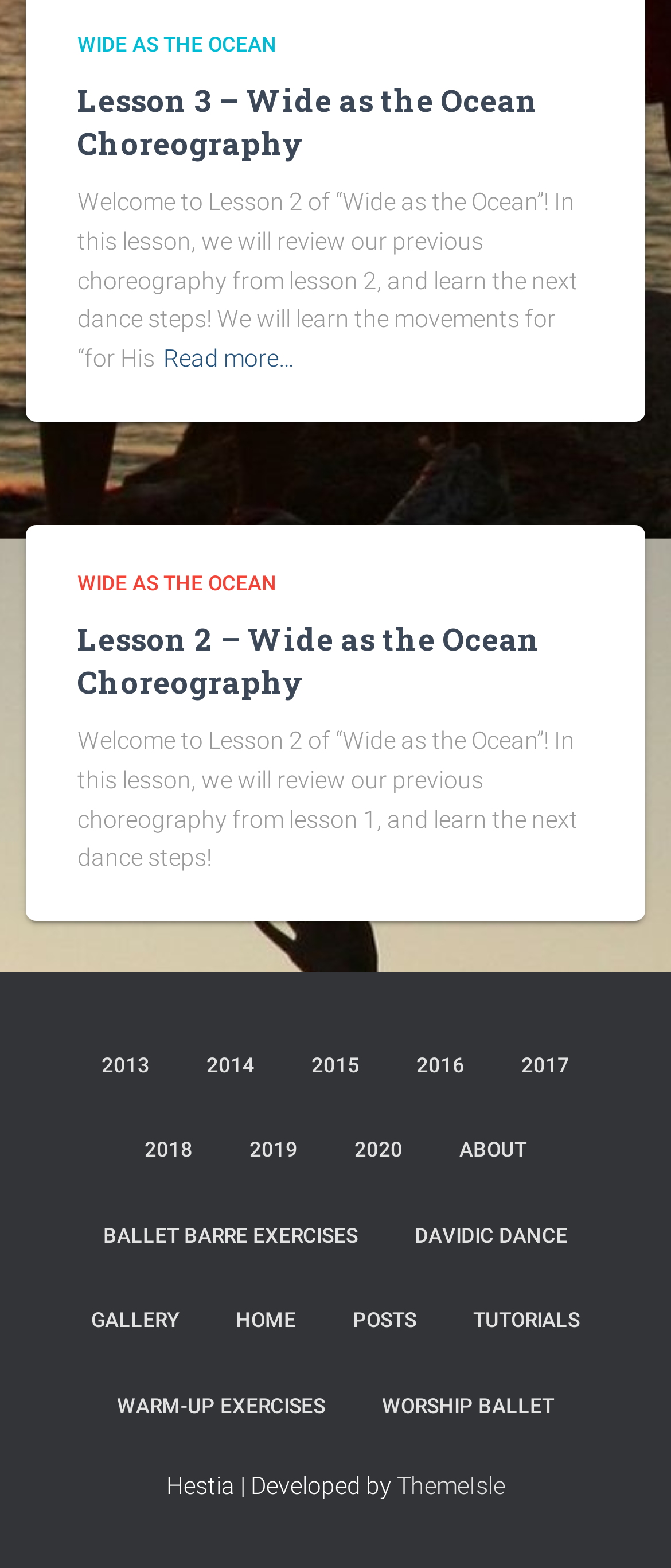Determine the bounding box coordinates for the area you should click to complete the following instruction: "Click on 'ThemeIsle' to visit the developer's website".

[0.591, 0.939, 0.753, 0.956]